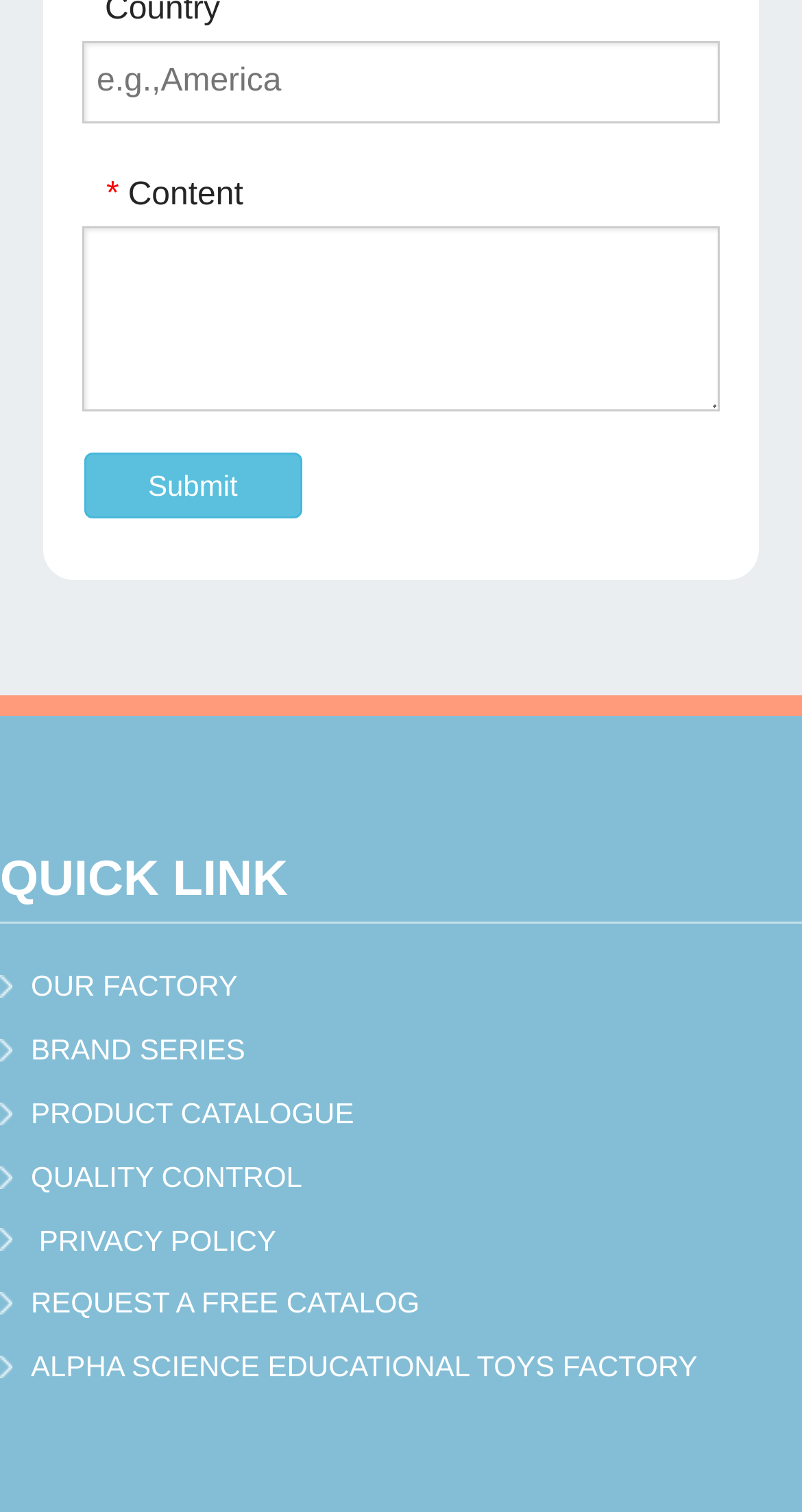What is the last link in the 'QUICK LINK' section? Analyze the screenshot and reply with just one word or a short phrase.

Company name